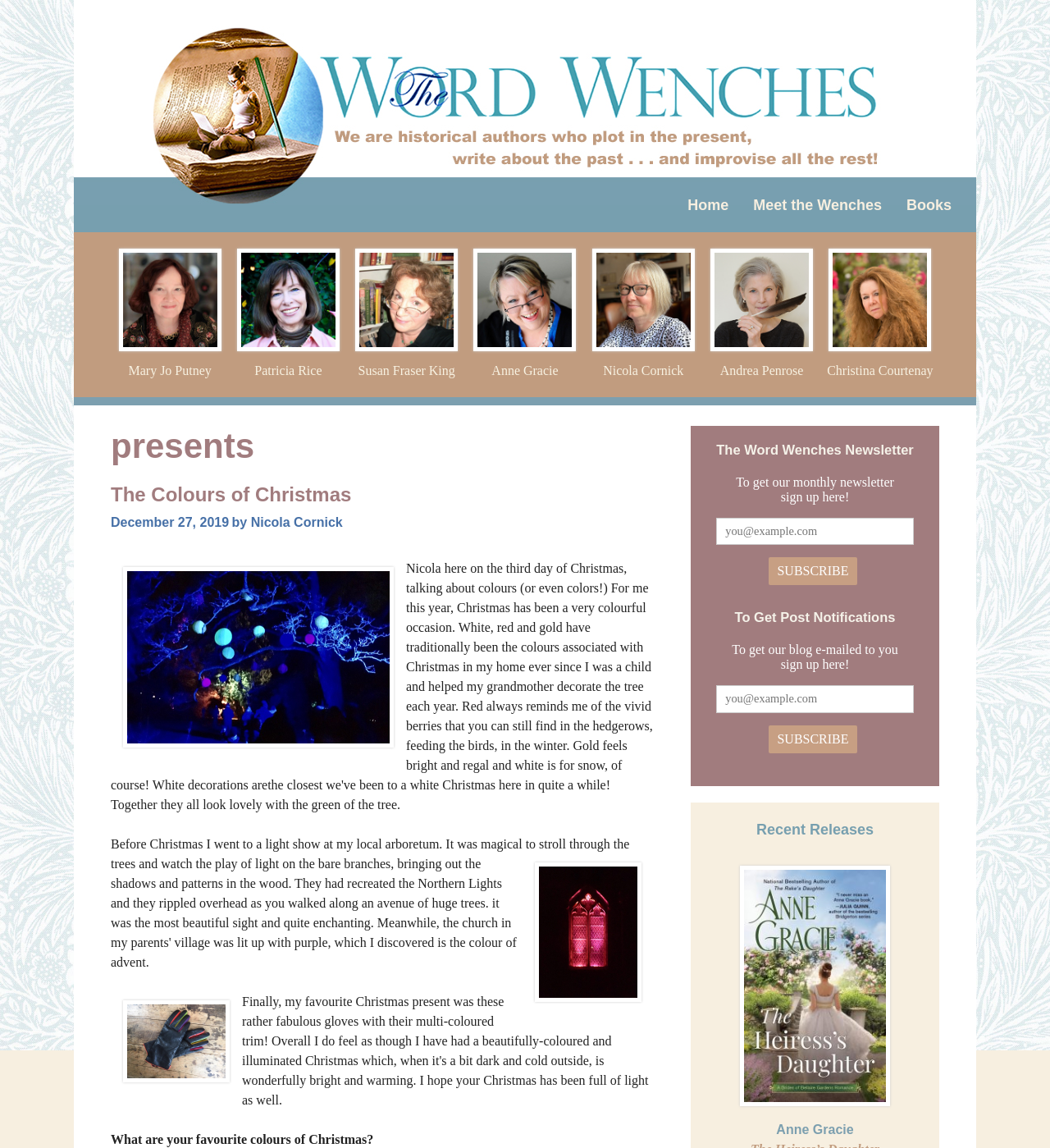Pinpoint the bounding box coordinates of the element you need to click to execute the following instruction: "Read The Colours of Christmas post". The bounding box should be represented by four float numbers between 0 and 1, in the format [left, top, right, bottom].

[0.105, 0.421, 0.335, 0.441]